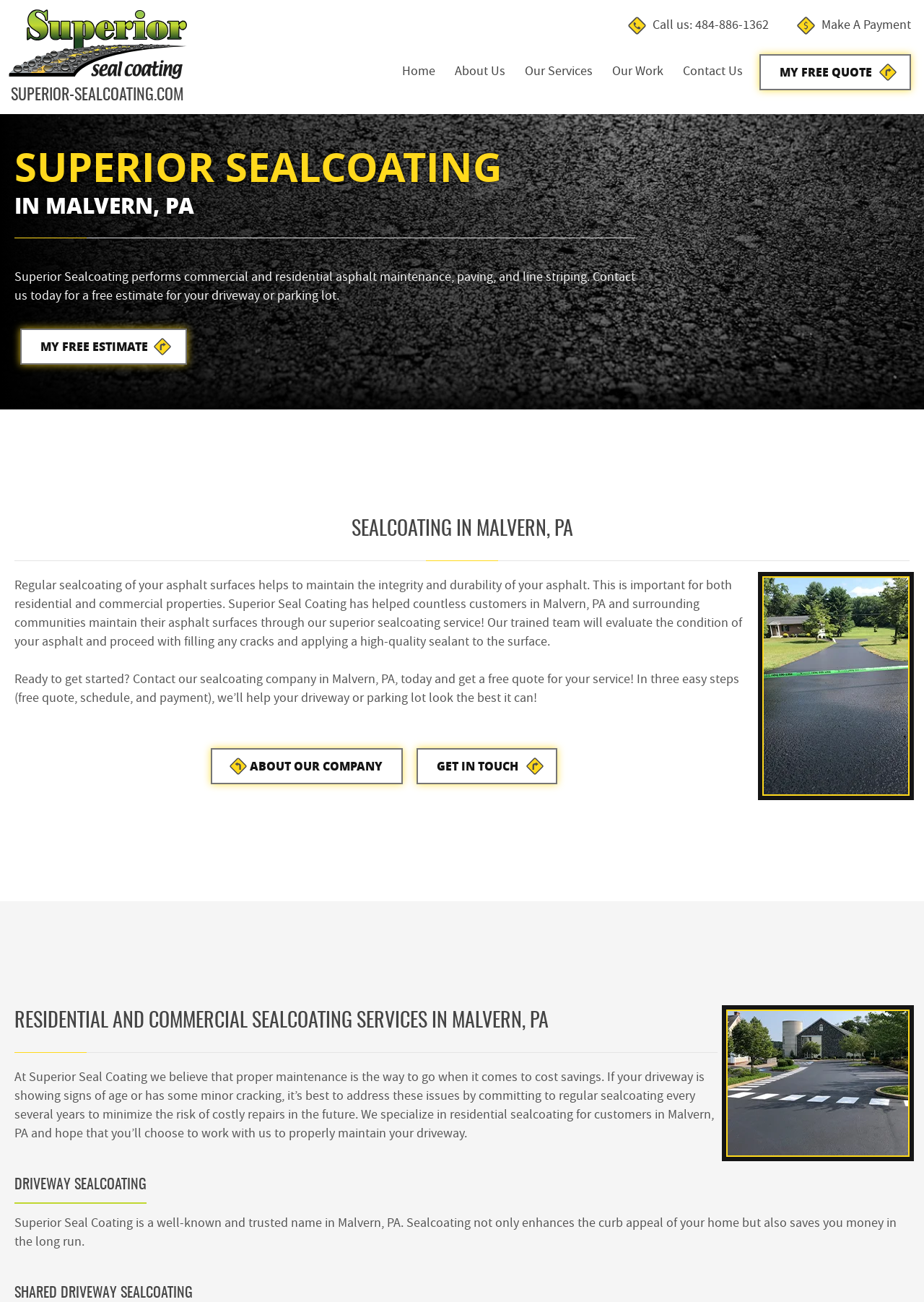What is the name of the company providing sealcoating services?
Answer the question based on the image using a single word or a brief phrase.

Superior Sealcoating